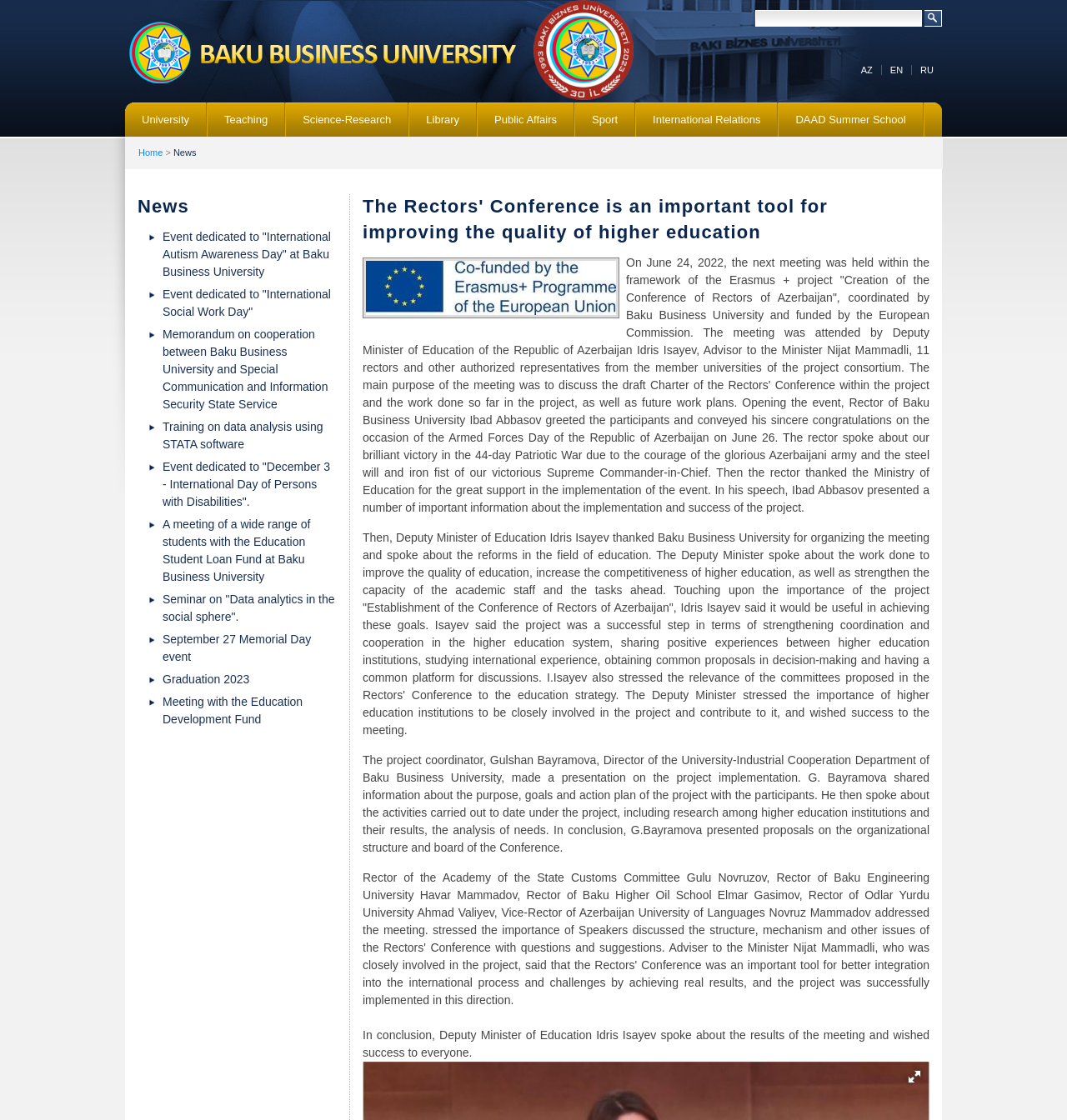Provide the bounding box coordinates for the UI element described in this sentence: "DAAD Summer School »". The coordinates should be four float values between 0 and 1, i.e., [left, top, right, bottom].

[0.73, 0.092, 0.865, 0.122]